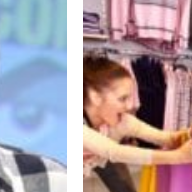Please answer the following question using a single word or phrase: 
What is the woman on the right interacting with?

Clothing items